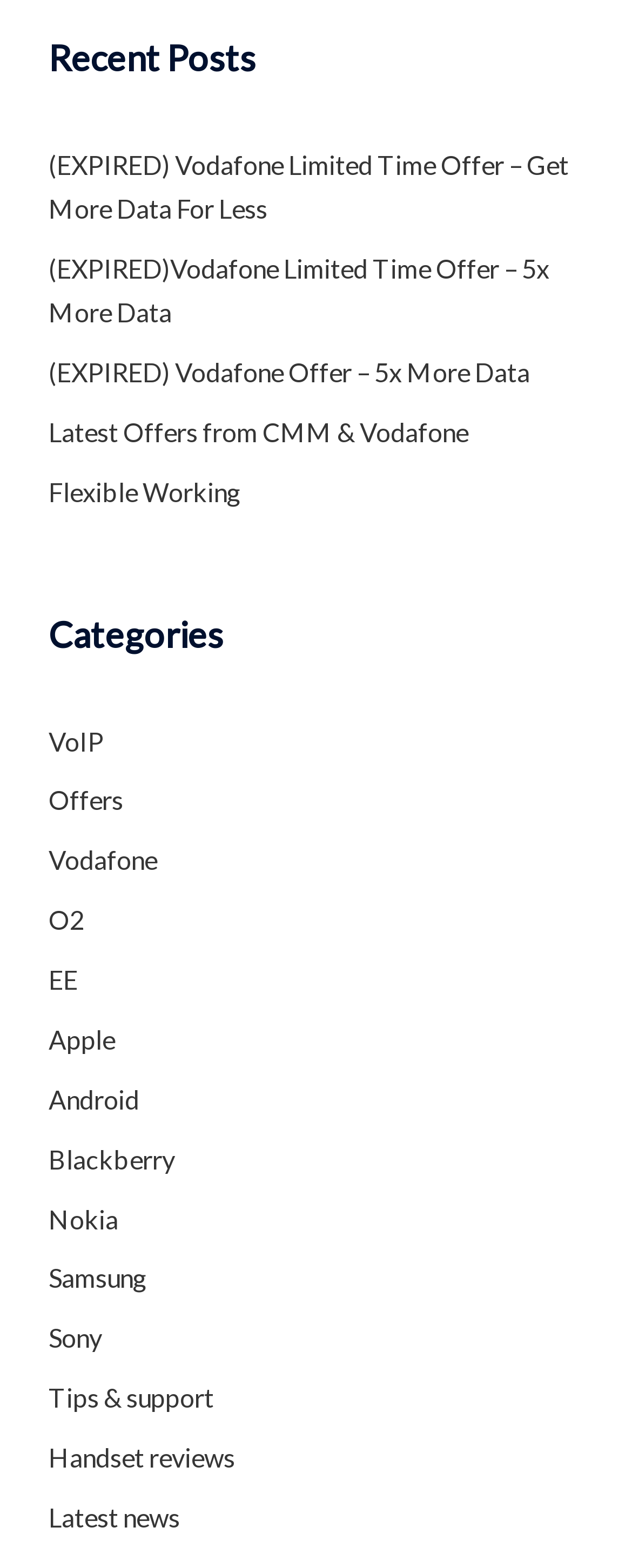Show the bounding box coordinates of the region that should be clicked to follow the instruction: "View latest offers from CMM and Vodafone."

[0.077, 0.265, 0.741, 0.285]